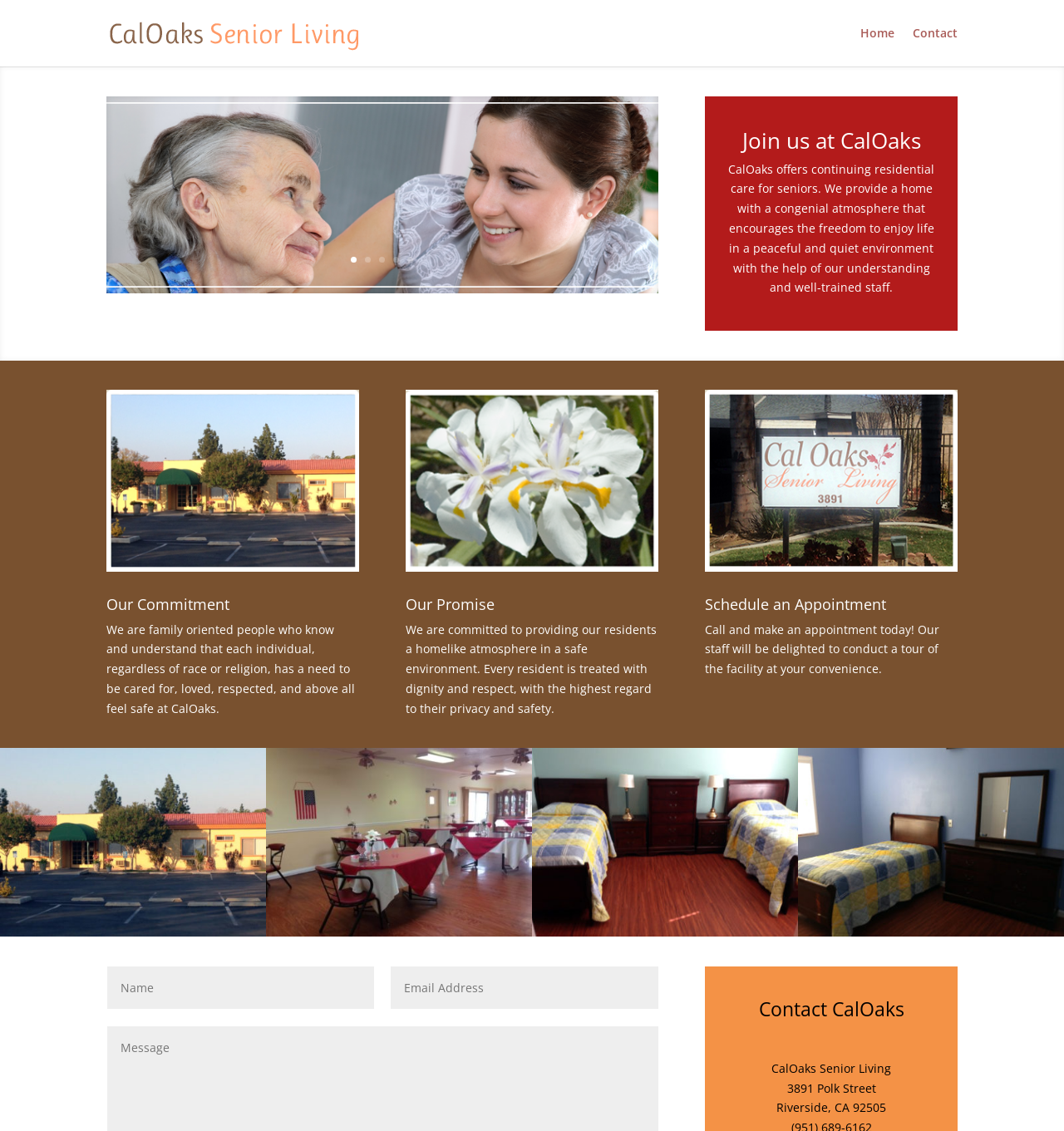Determine the bounding box for the UI element as described: "Home". The coordinates should be represented as four float numbers between 0 and 1, formatted as [left, top, right, bottom].

[0.809, 0.024, 0.841, 0.059]